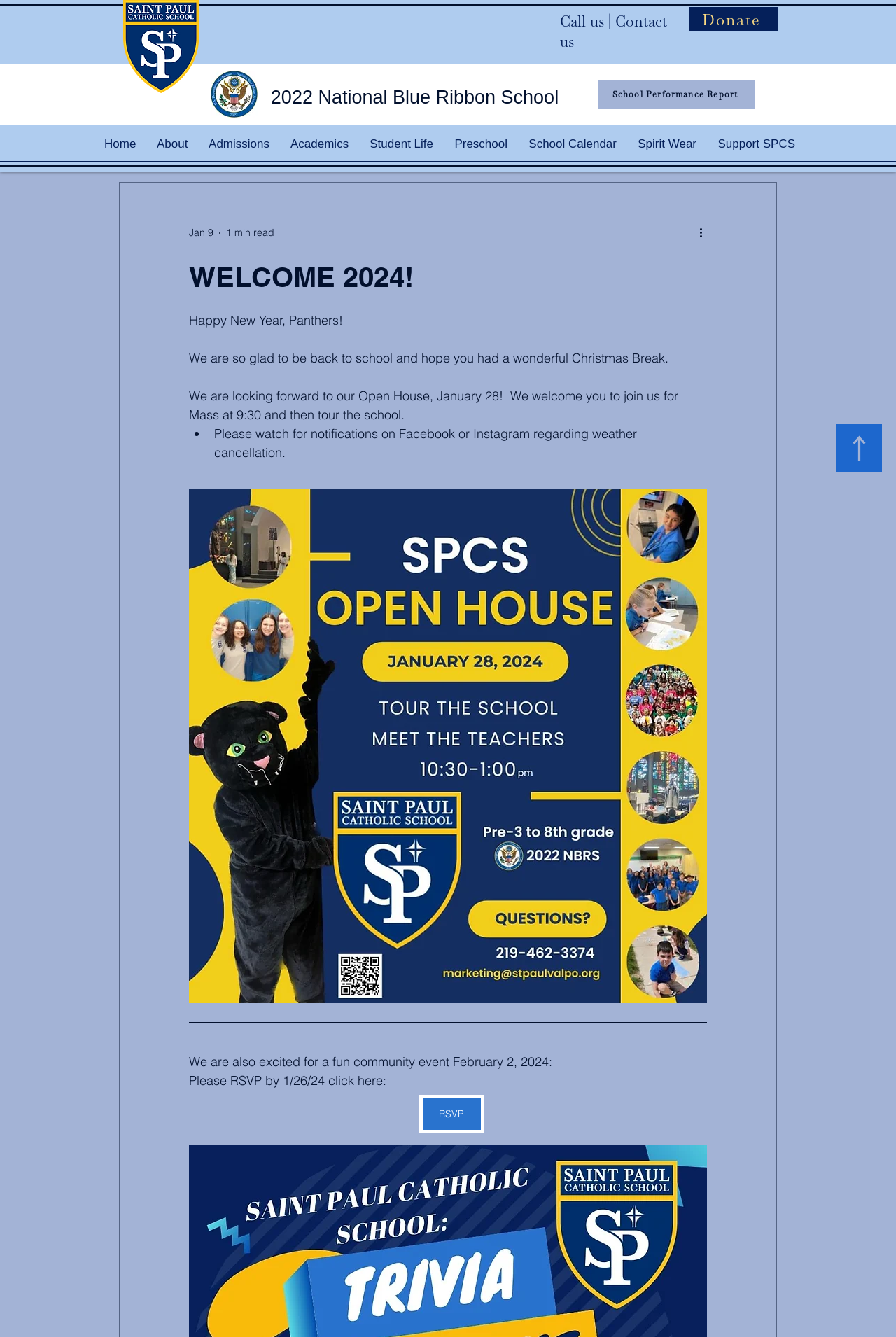Determine the bounding box for the HTML element described here: "Call us". The coordinates should be given as [left, top, right, bottom] with each number being a float between 0 and 1.

[0.625, 0.009, 0.674, 0.023]